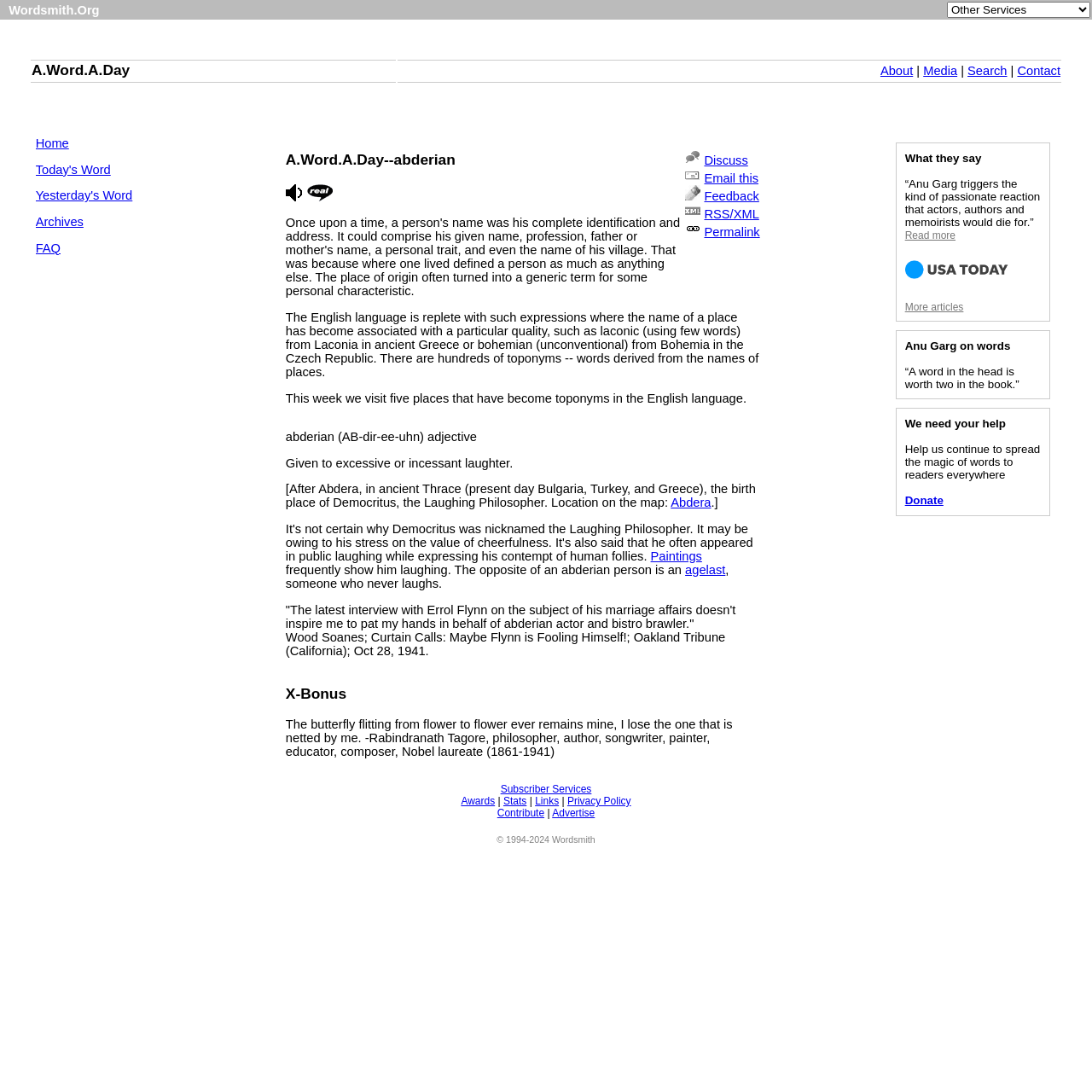Please find and report the bounding box coordinates of the element to click in order to perform the following action: "Click on the 'A.Word.A.Day' link". The coordinates should be expressed as four float numbers between 0 and 1, in the format [left, top, right, bottom].

[0.029, 0.056, 0.119, 0.072]